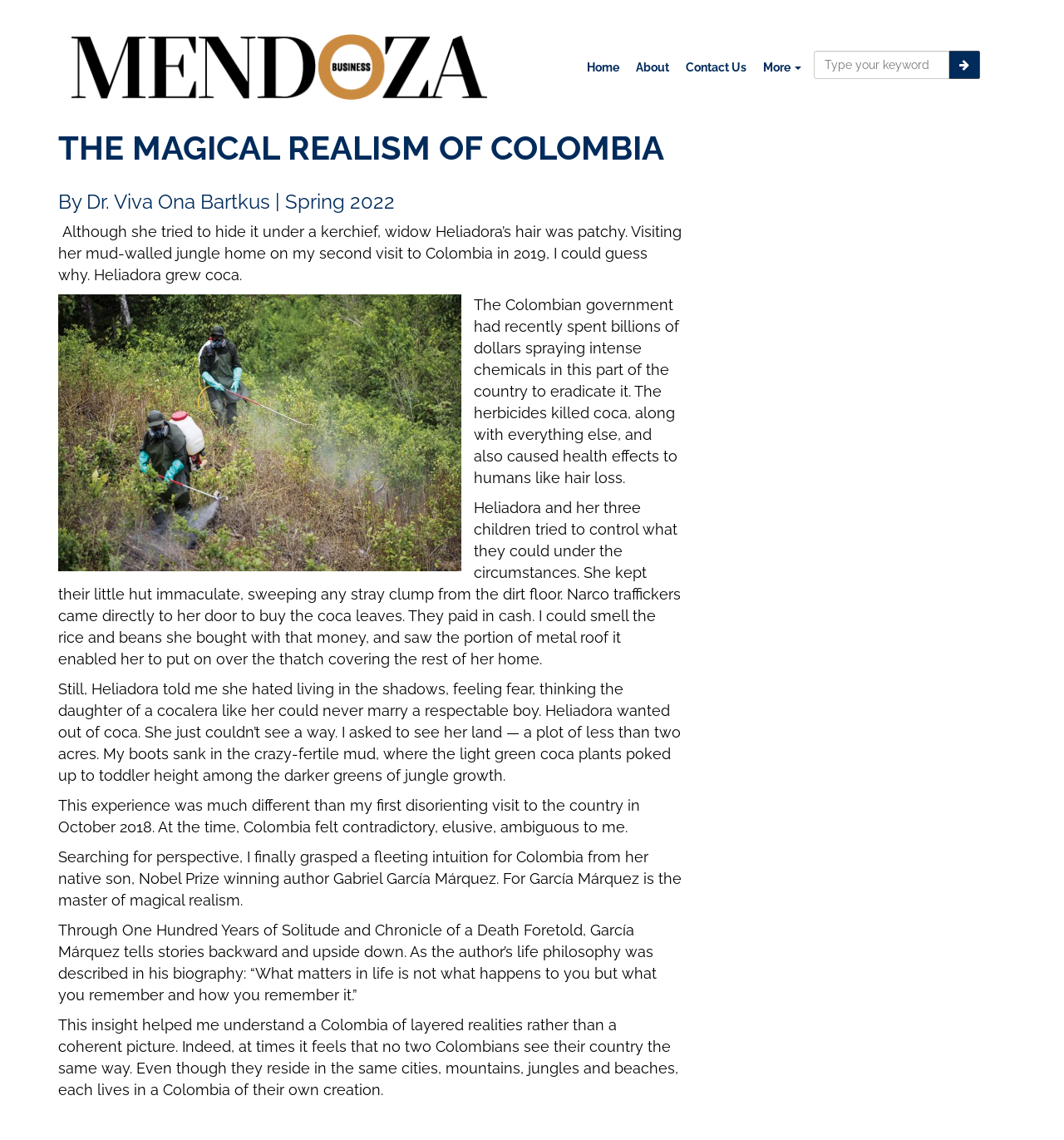What is Heliadora growing?
Please respond to the question with a detailed and thorough explanation.

According to the text, Heliadora is growing coca, which is mentioned in the sentence 'Heliadora grew coca.' This is also supported by the context of the Colombian government spraying intense chemicals to eradicate coca.